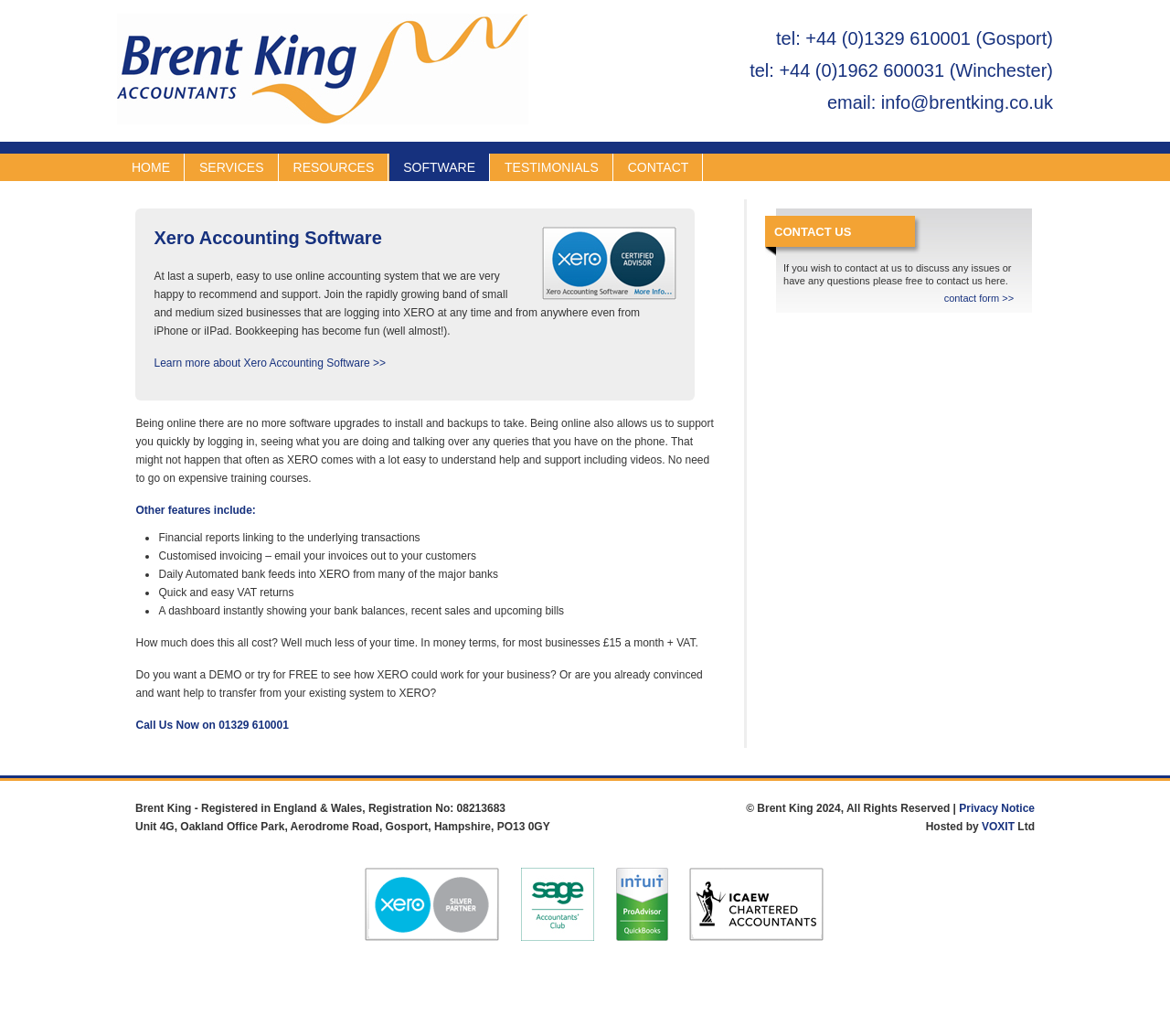Identify the bounding box coordinates of the section to be clicked to complete the task described by the following instruction: "Contact us using the contact form". The coordinates should be four float numbers between 0 and 1, formatted as [left, top, right, bottom].

[0.807, 0.279, 0.866, 0.297]